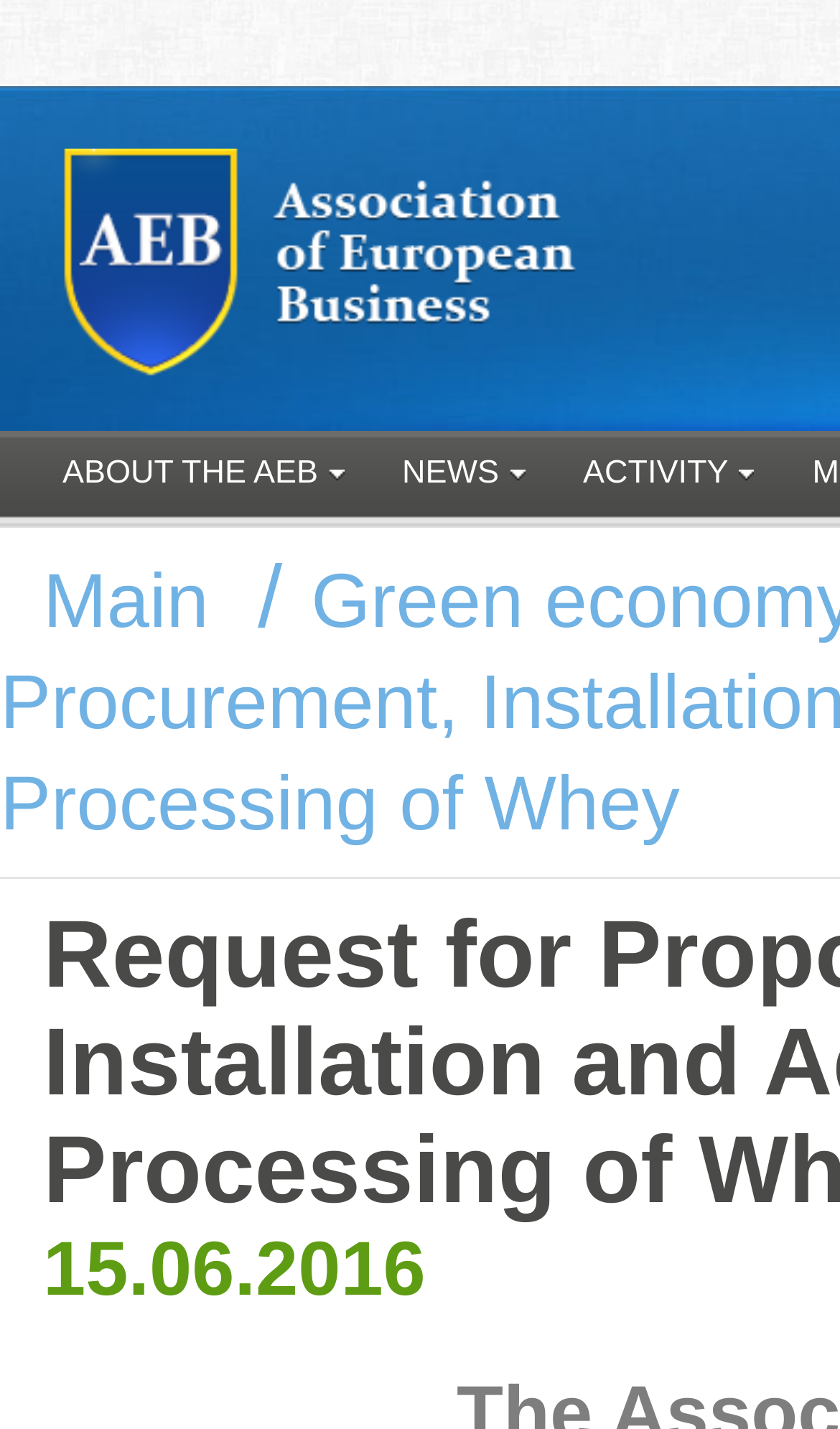Respond to the question below with a concise word or phrase:
How many links are in the top navigation bar?

4